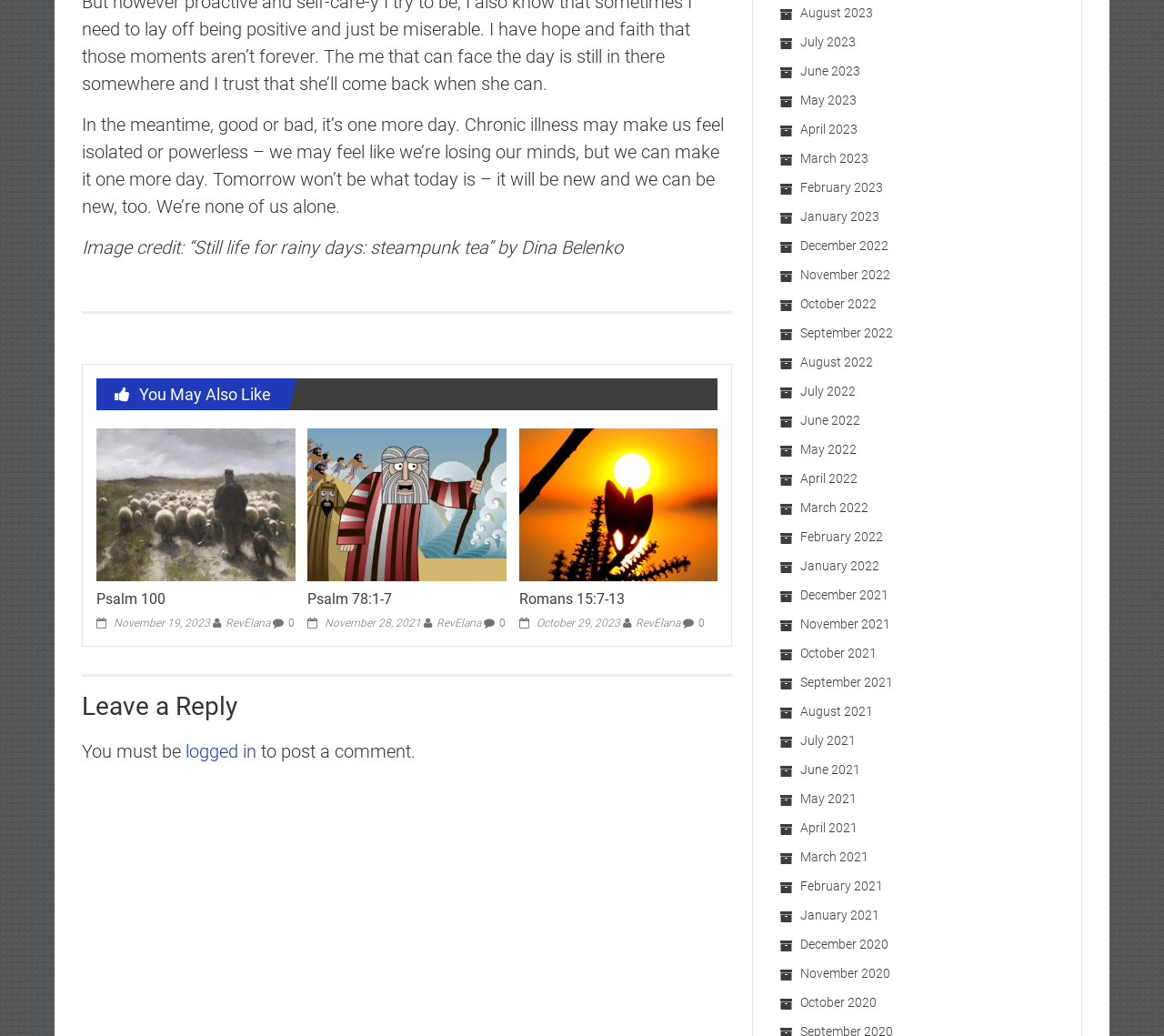Predict the bounding box coordinates of the UI element that matches this description: "November 19, 2023". The coordinates should be in the format [left, top, right, bottom] with each value between 0 and 1.

[0.083, 0.596, 0.181, 0.608]